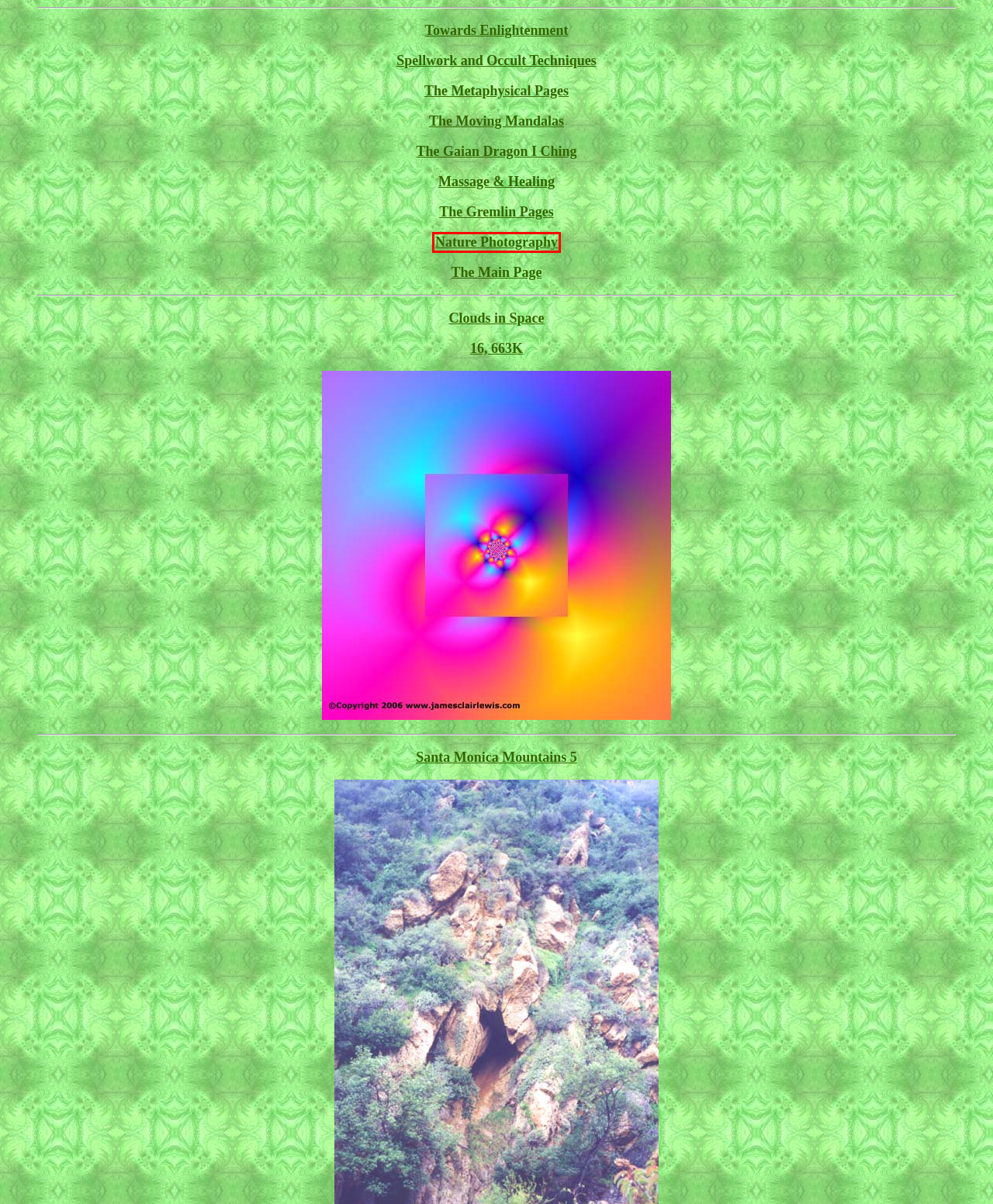Analyze the screenshot of a webpage featuring a red rectangle around an element. Pick the description that best fits the new webpage after interacting with the element inside the red bounding box. Here are the candidates:
A. The Gremlin Pages
B. The Gaian Dragon
C. The Metaphysical Pages
D. The Gaian Dragon I Ching and Solar Calendar
E. Clouds in Space
F. Moving Mandalas
G. My Nature Photos
H. Practical and Applied Metaphysics

G